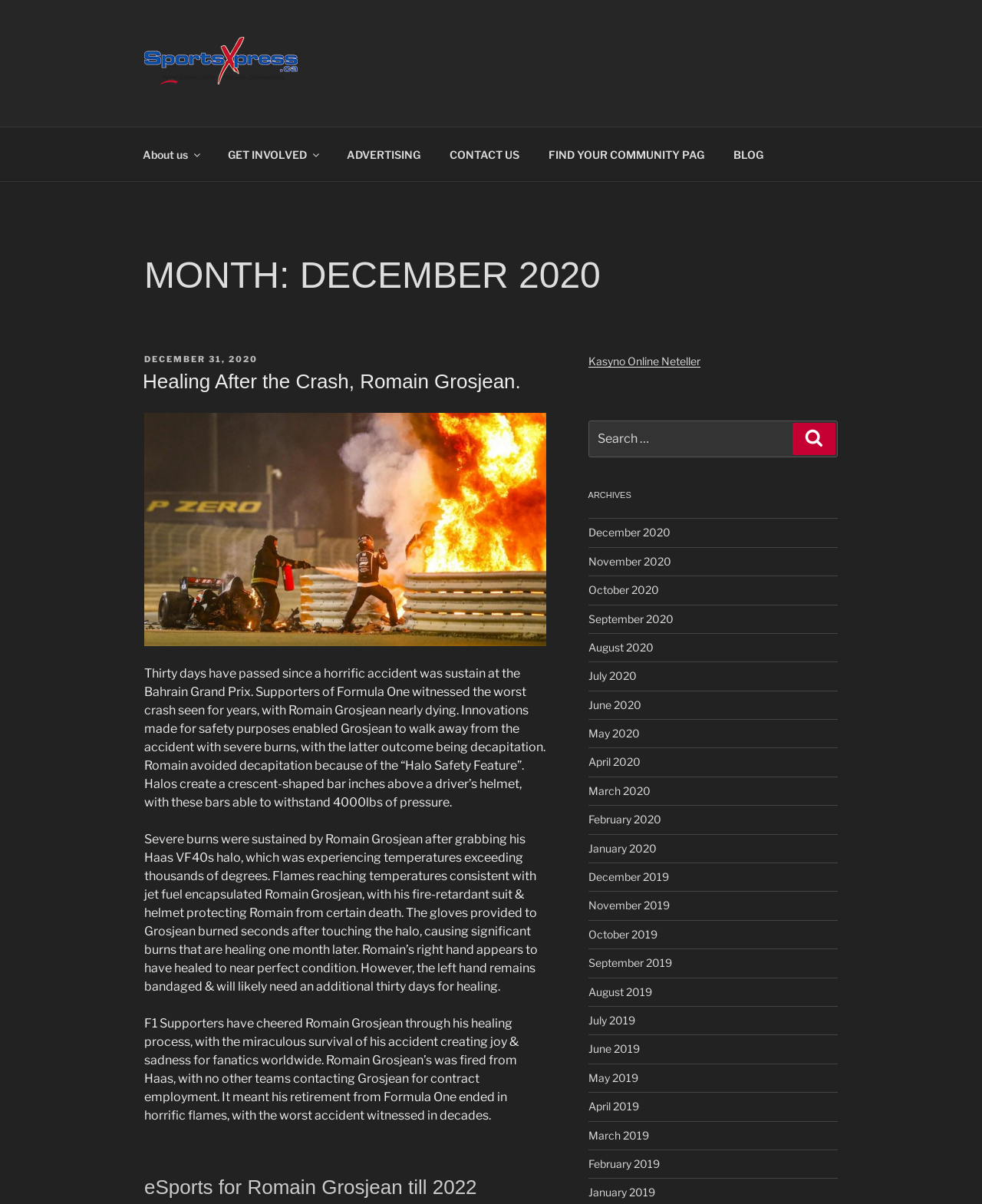Determine the bounding box coordinates of the target area to click to execute the following instruction: "Click on the 'CONTACT US' link."

[0.444, 0.112, 0.542, 0.144]